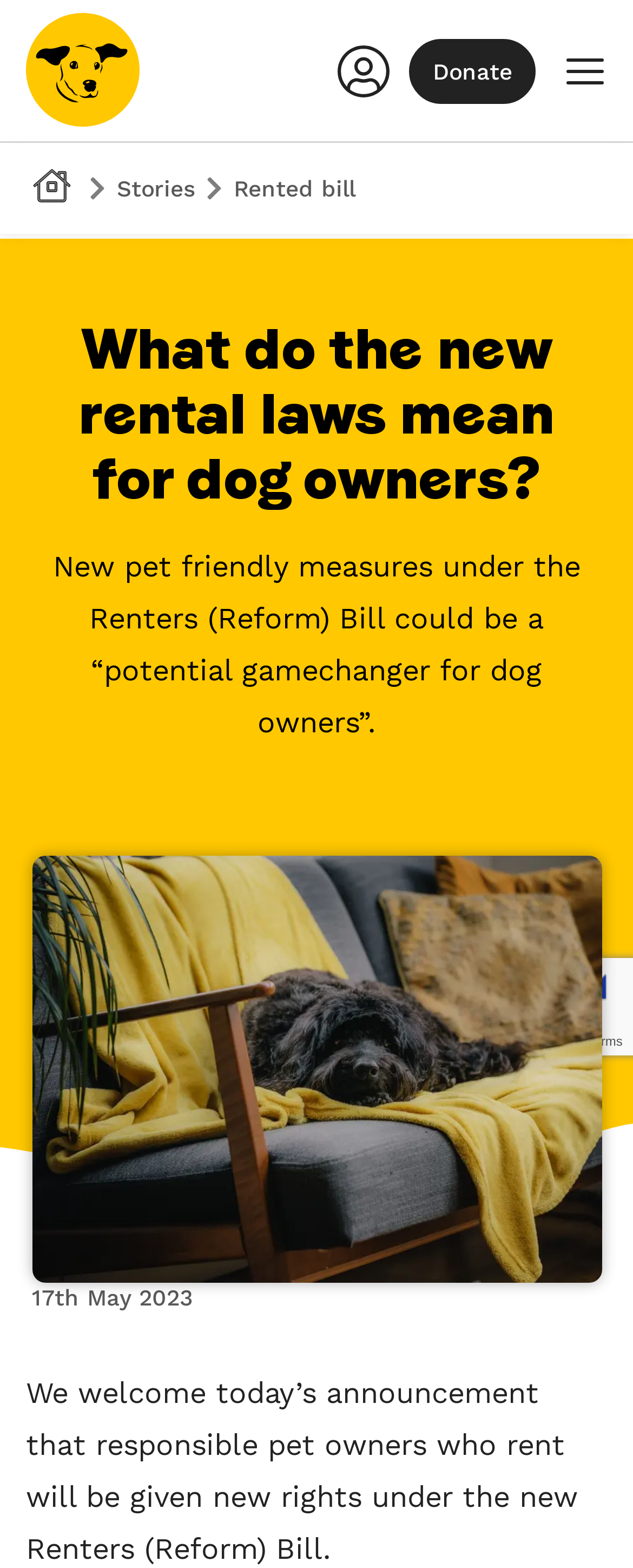Given the element description, predict the bounding box coordinates in the format (top-left x, top-left y, bottom-right x, bottom-right y). Make sure all values are between 0 and 1. Here is the element description: aria-label="Dog's Trust Homepage"

[0.051, 0.106, 0.113, 0.135]